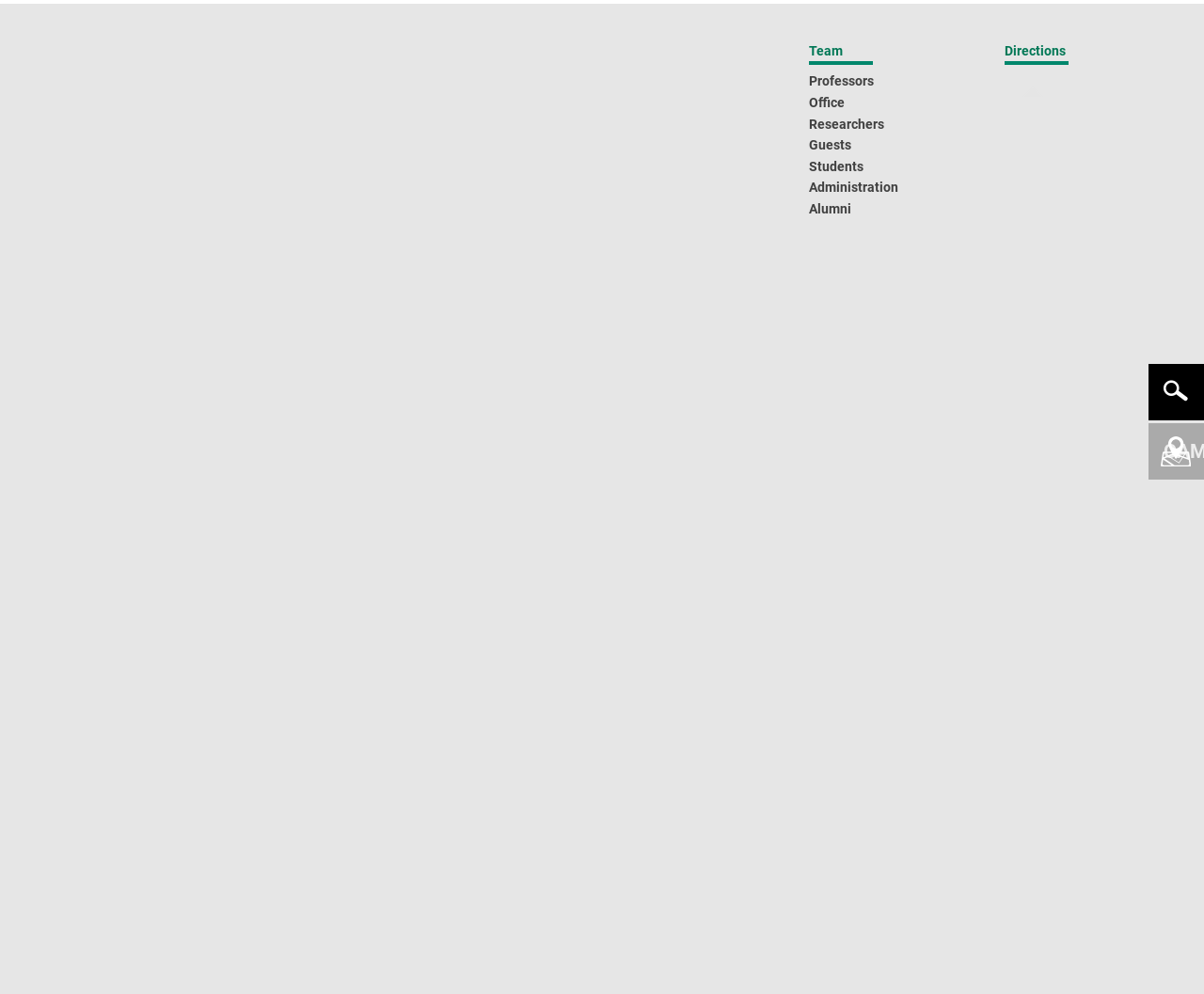Can you give a comprehensive explanation to the question given the content of the image?
What is the name of the researcher listed?

I found the link 'Yannick Lutz' under the 'contact:' section, which suggests that it is the name of a researcher.